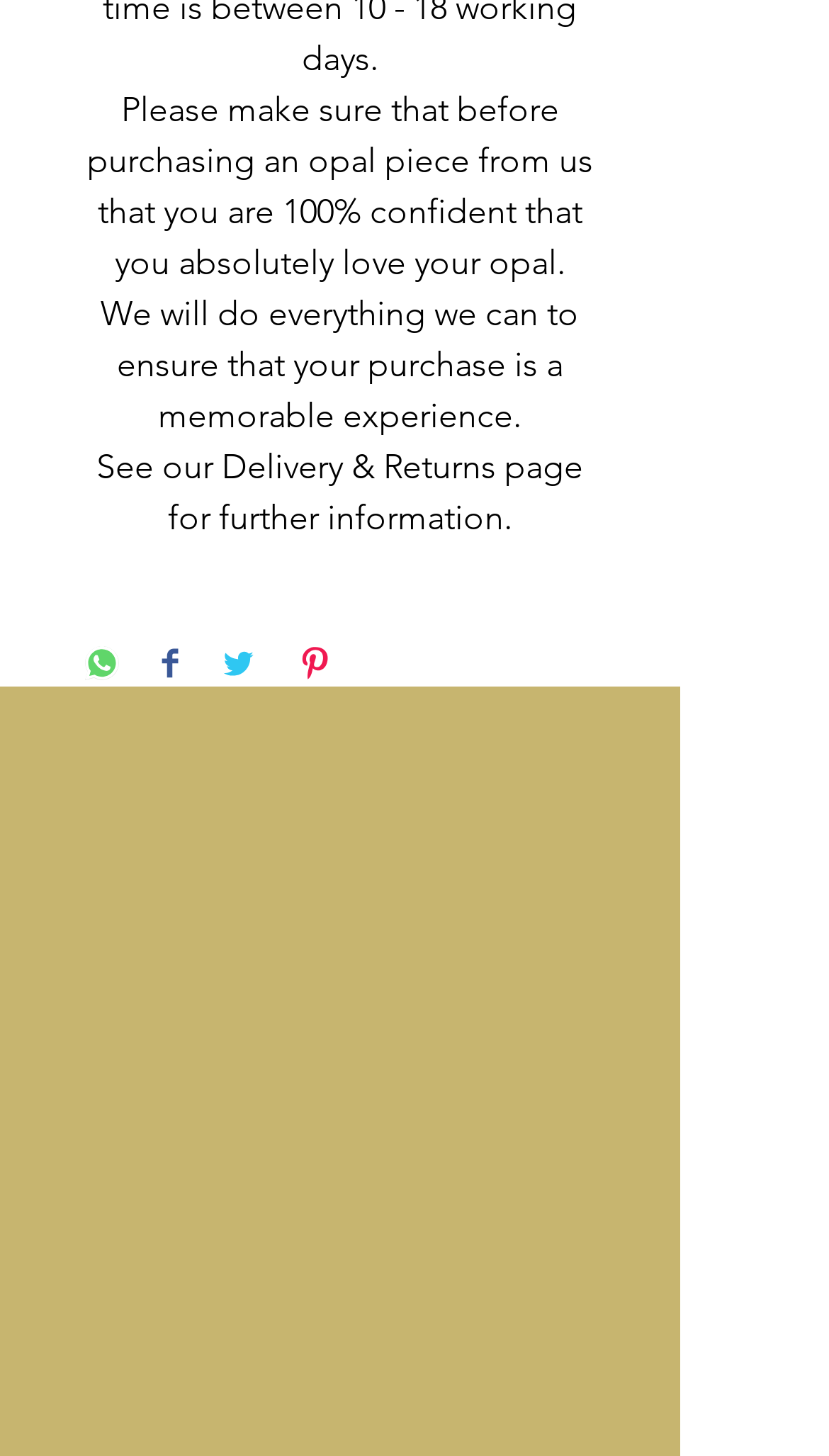Please locate the bounding box coordinates of the element that should be clicked to achieve the given instruction: "Contact us".

[0.051, 0.734, 0.172, 0.756]